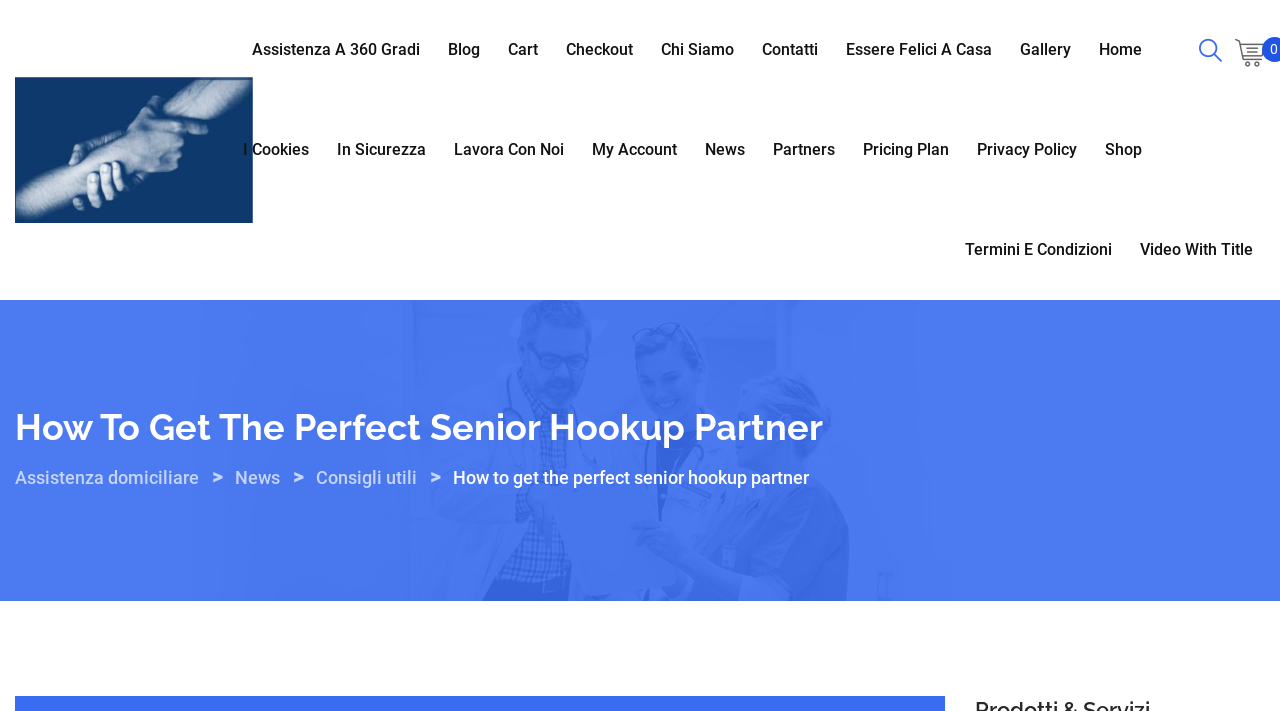Can you find and generate the webpage's heading?

How To Get The Perfect Senior Hookup Partner